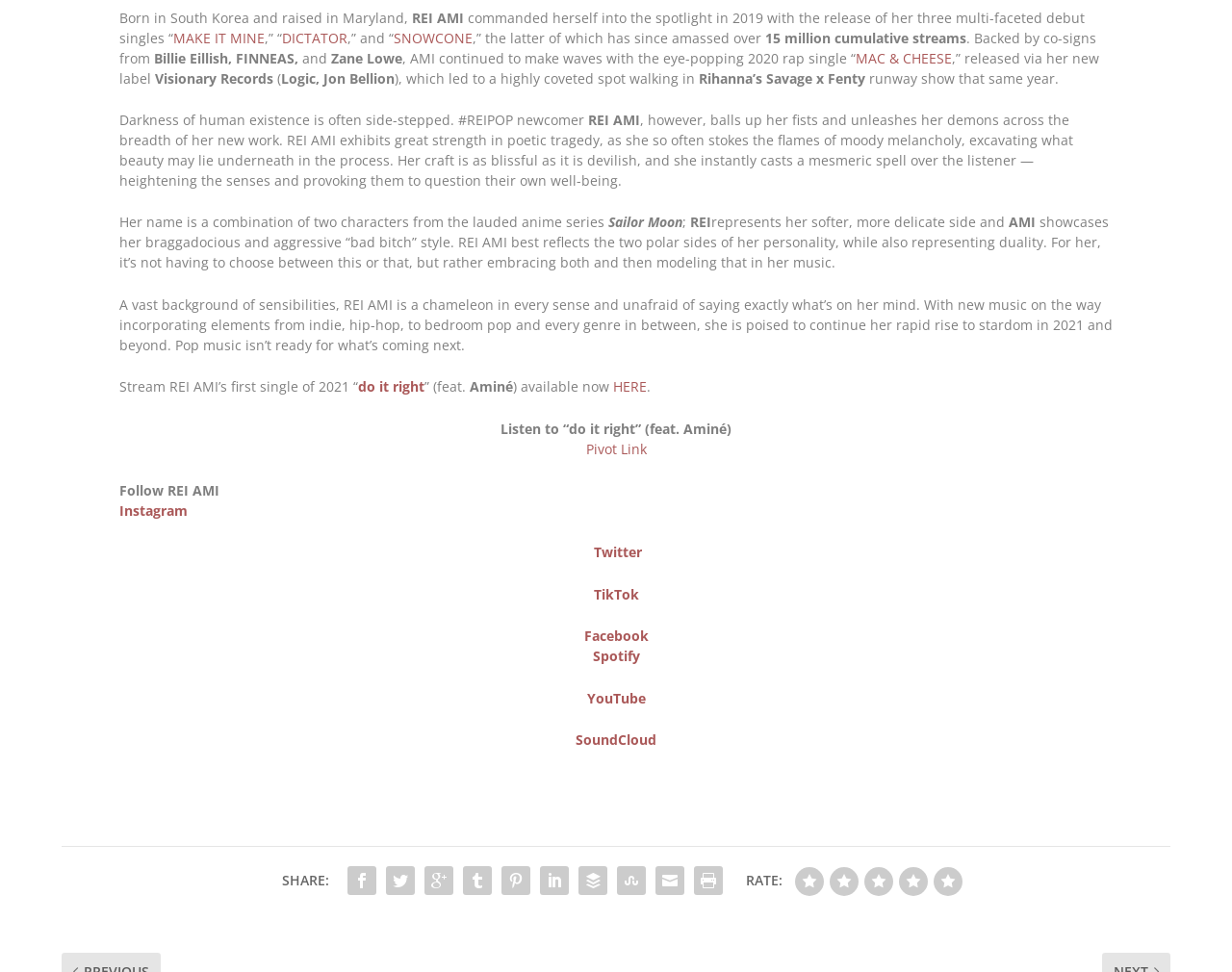Please identify the coordinates of the bounding box for the clickable region that will accomplish this instruction: "Stream REI AMI's first single of 2021".

[0.097, 0.34, 0.291, 0.359]